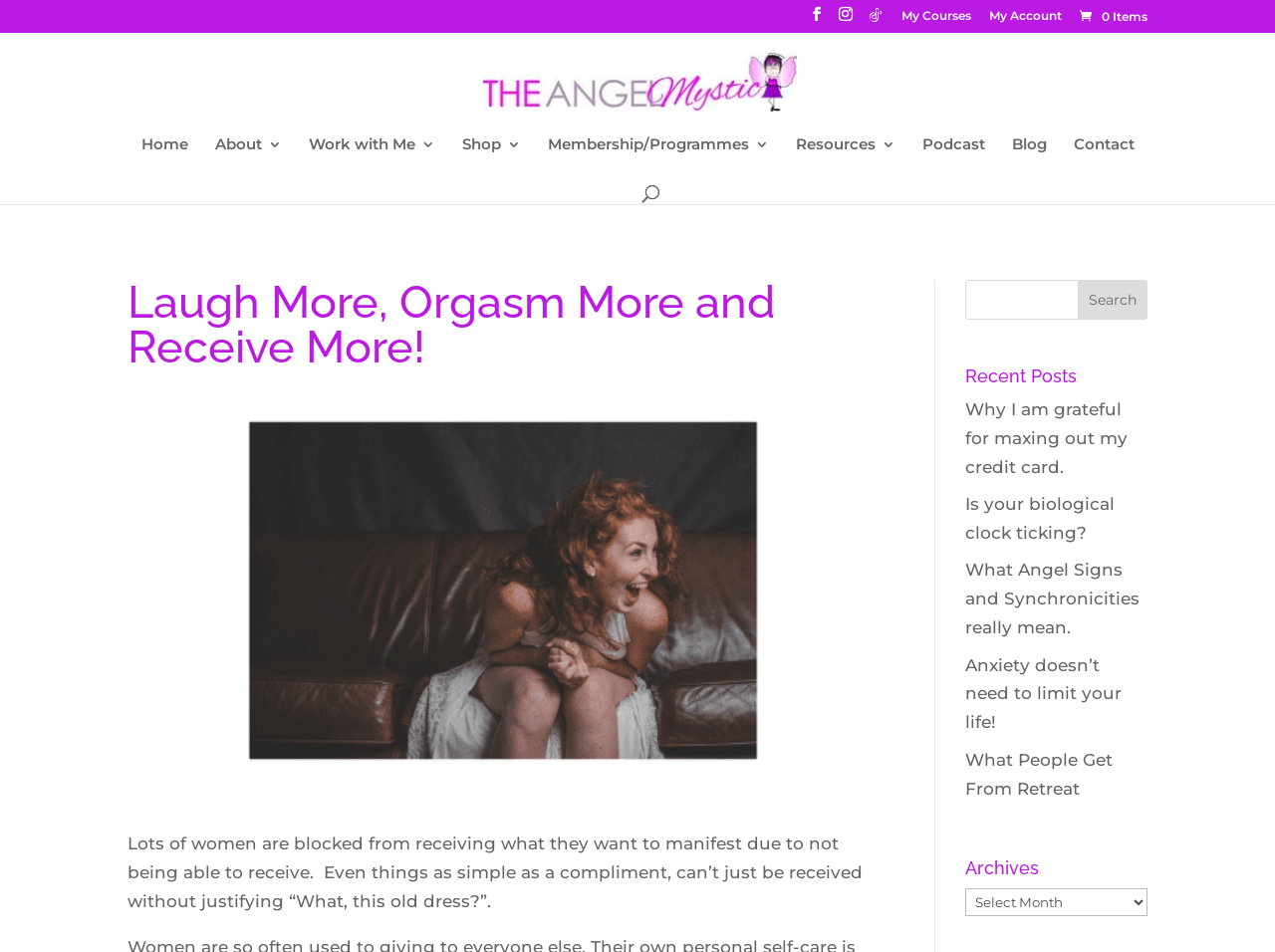What type of content is available on the website?
Using the visual information, answer the question in a single word or phrase.

Blog posts